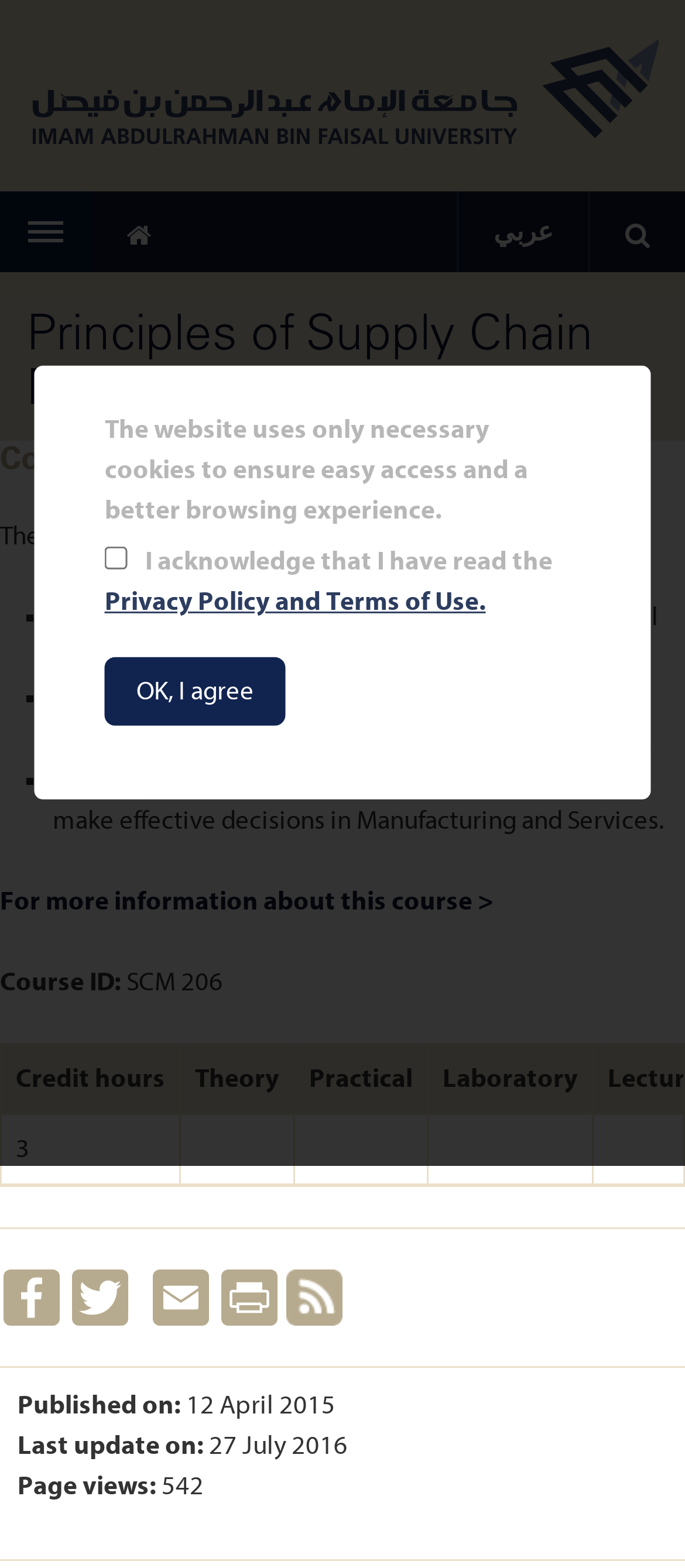Given the element description: "parent_node: Home", predict the bounding box coordinates of the UI element it refers to, using four float numbers between 0 and 1, i.e., [left, top, right, bottom].

[0.0, 0.122, 0.133, 0.173]